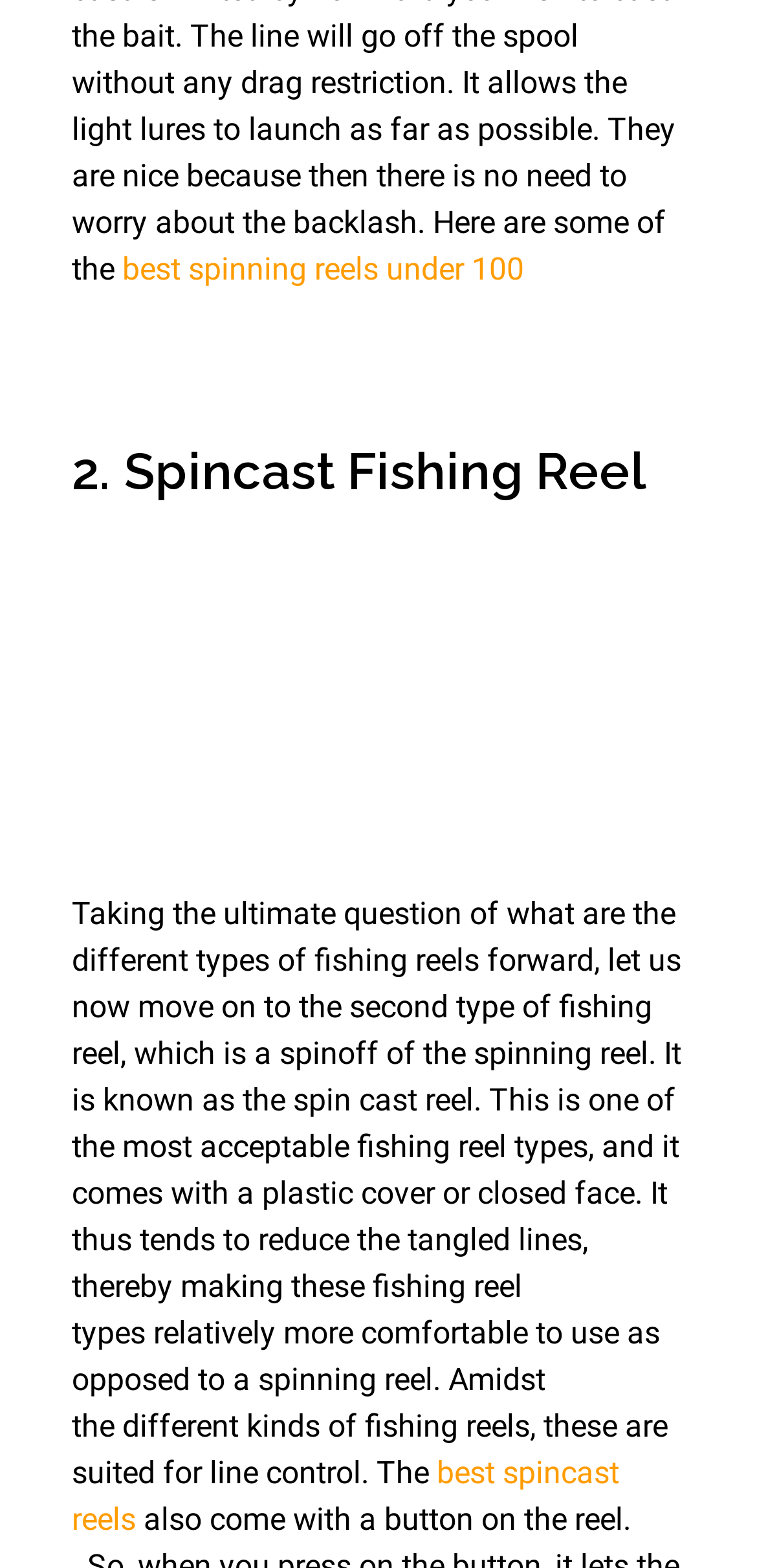Provide a one-word or short-phrase response to the question:
What is the benefit of using a spin cast reel?

Reduces tangled lines